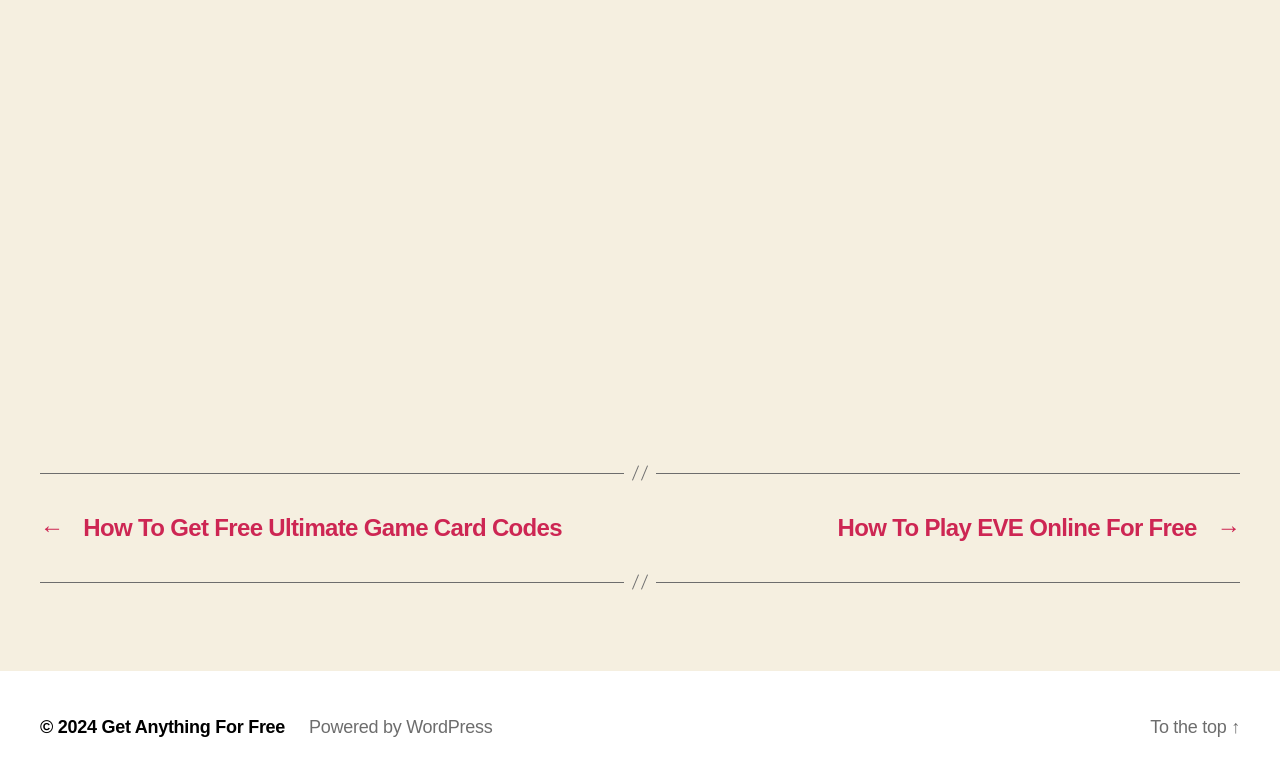Examine the image and give a thorough answer to the following question:
What is the purpose of the 'To the top' link?

The 'To the top' link is located at the bottom of the webpage, and its bounding box coordinates indicate that it is positioned at the bottom right corner of the page. Its purpose is to allow users to quickly scroll back to the top of the webpage, especially after reading the content at the bottom.